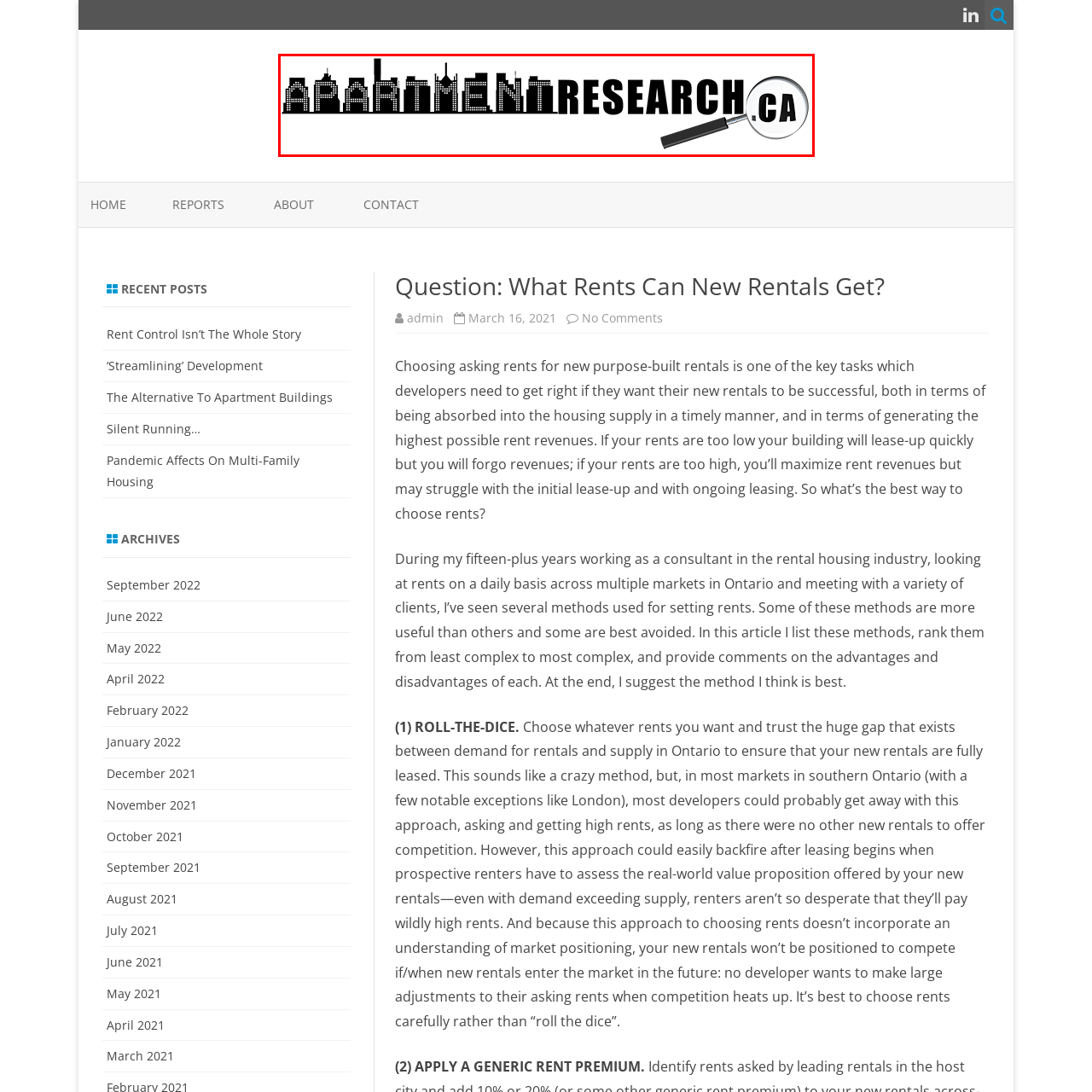Inspect the picture enclosed by the red border, What is symbolized by the city skyline within the word 'APARTMENT'? Provide your answer as a single word or phrase.

Urban living